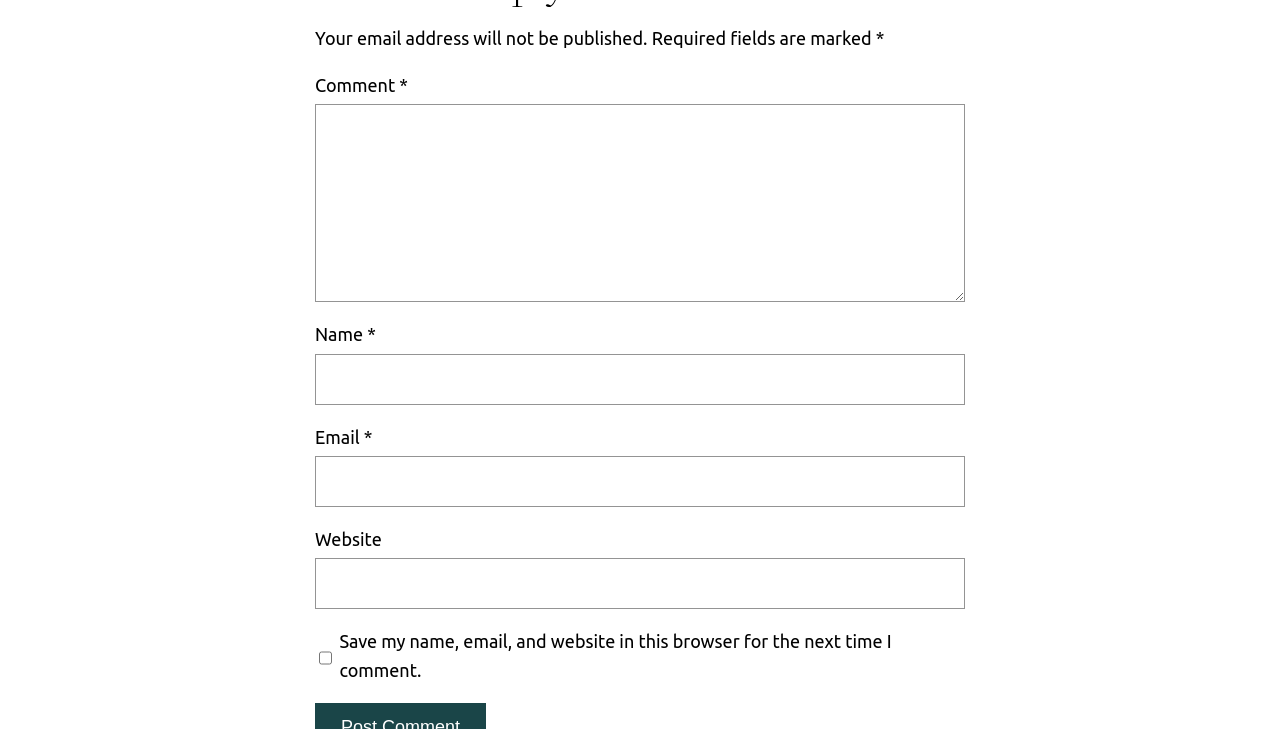Ascertain the bounding box coordinates for the UI element detailed here: "parent_node: Name * name="author"". The coordinates should be provided as [left, top, right, bottom] with each value being a float between 0 and 1.

[0.246, 0.485, 0.754, 0.555]